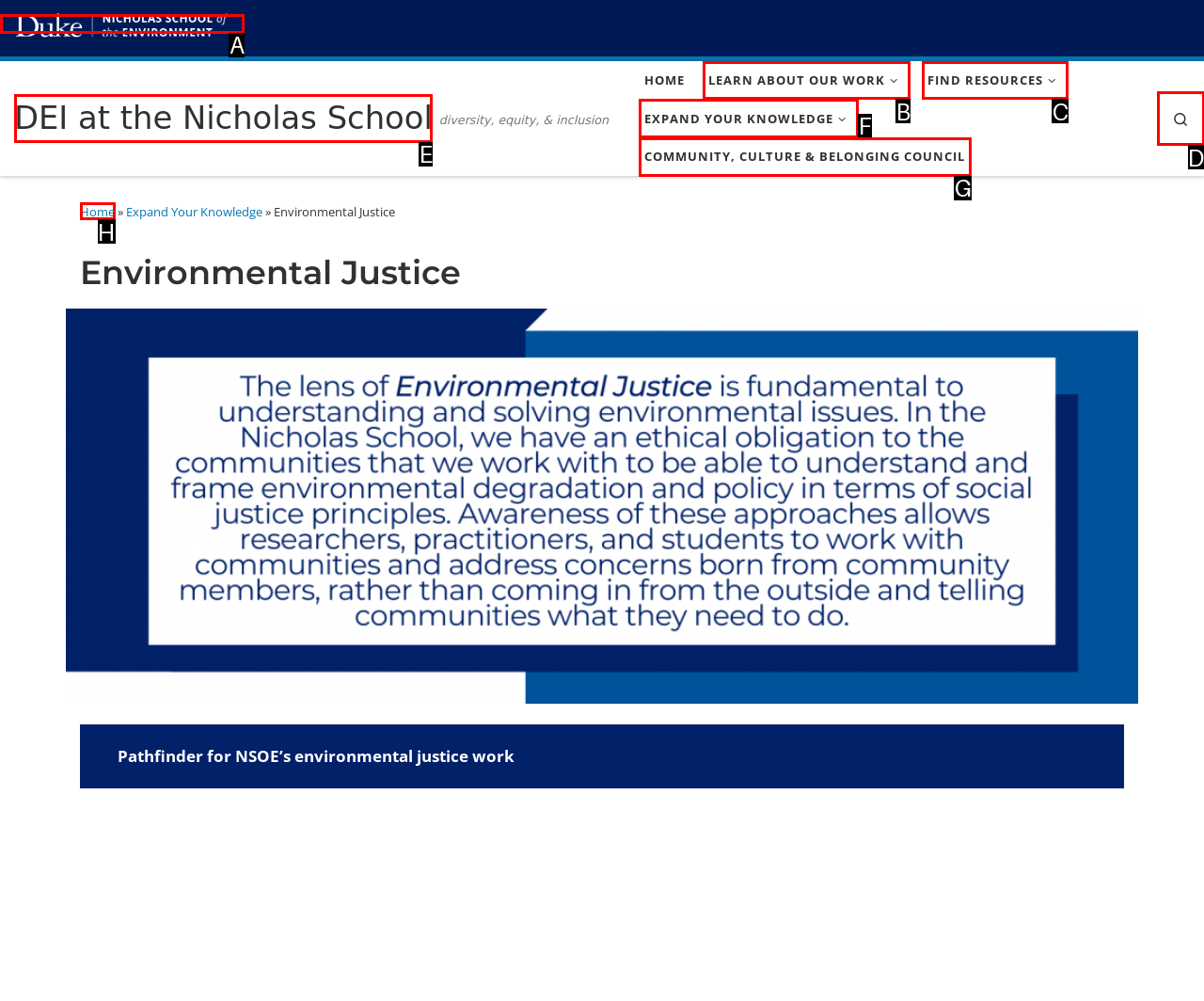To achieve the task: Click on Nicholas School of the Environment, which HTML element do you need to click?
Respond with the letter of the correct option from the given choices.

A